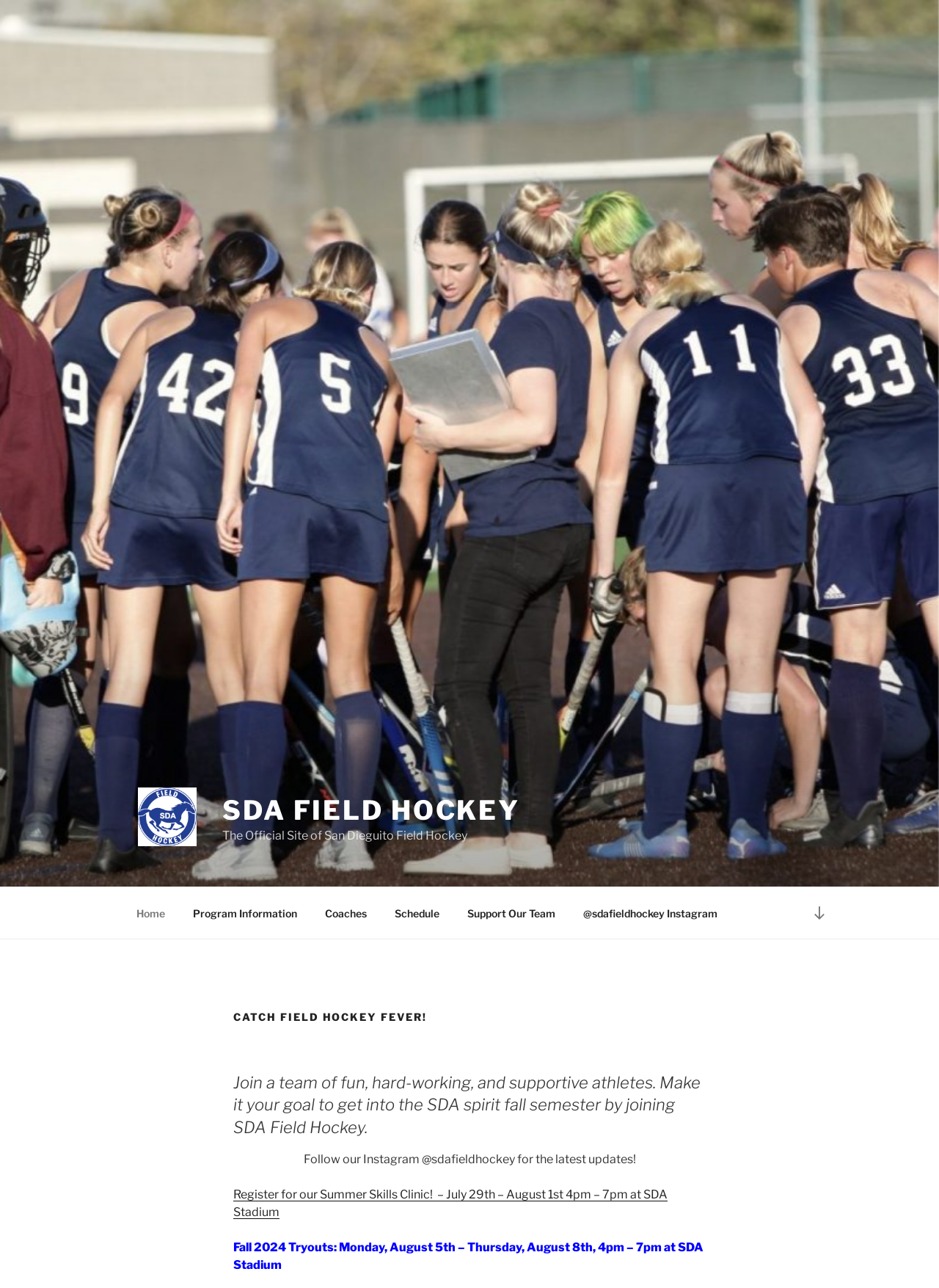Determine the bounding box coordinates of the clickable region to execute the instruction: "Register for the Summer Skills Clinic". The coordinates should be four float numbers between 0 and 1, denoted as [left, top, right, bottom].

[0.248, 0.922, 0.711, 0.947]